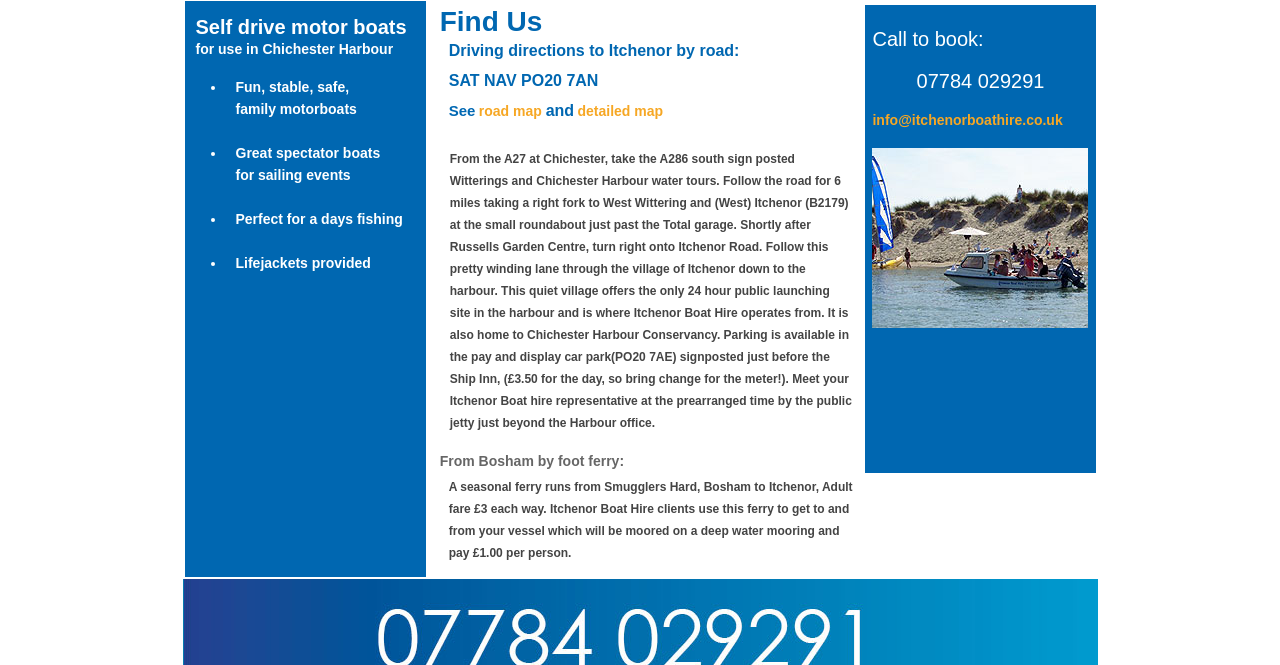Find the bounding box of the UI element described as: "detailed map". The bounding box coordinates should be given as four float values between 0 and 1, i.e., [left, top, right, bottom].

[0.451, 0.155, 0.518, 0.179]